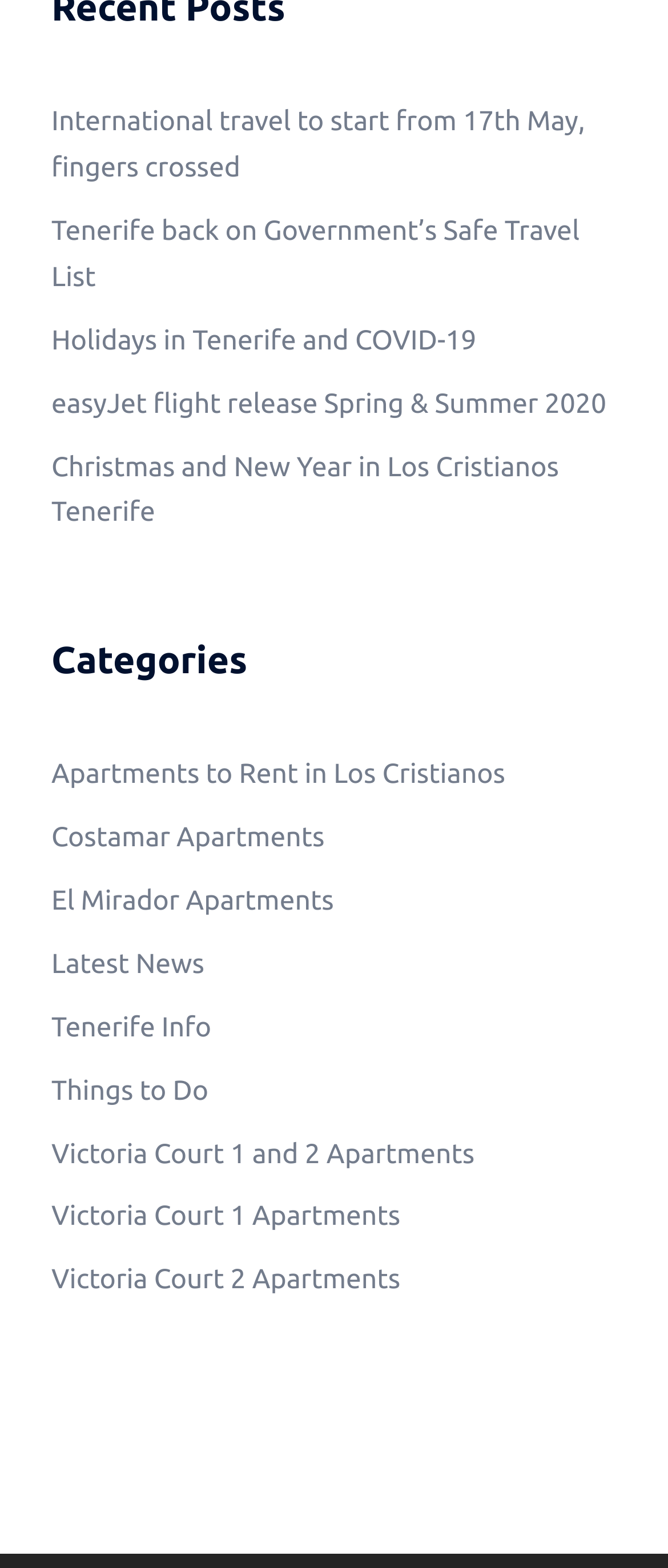Is Los Cristianos a location?
Kindly offer a comprehensive and detailed response to the question.

The webpage has multiple links mentioning Los Cristianos, such as 'Apartments to Rent in Los Cristianos' and 'Christmas and New Year in Los Cristianos Tenerife', which suggests that Los Cristianos is a location.